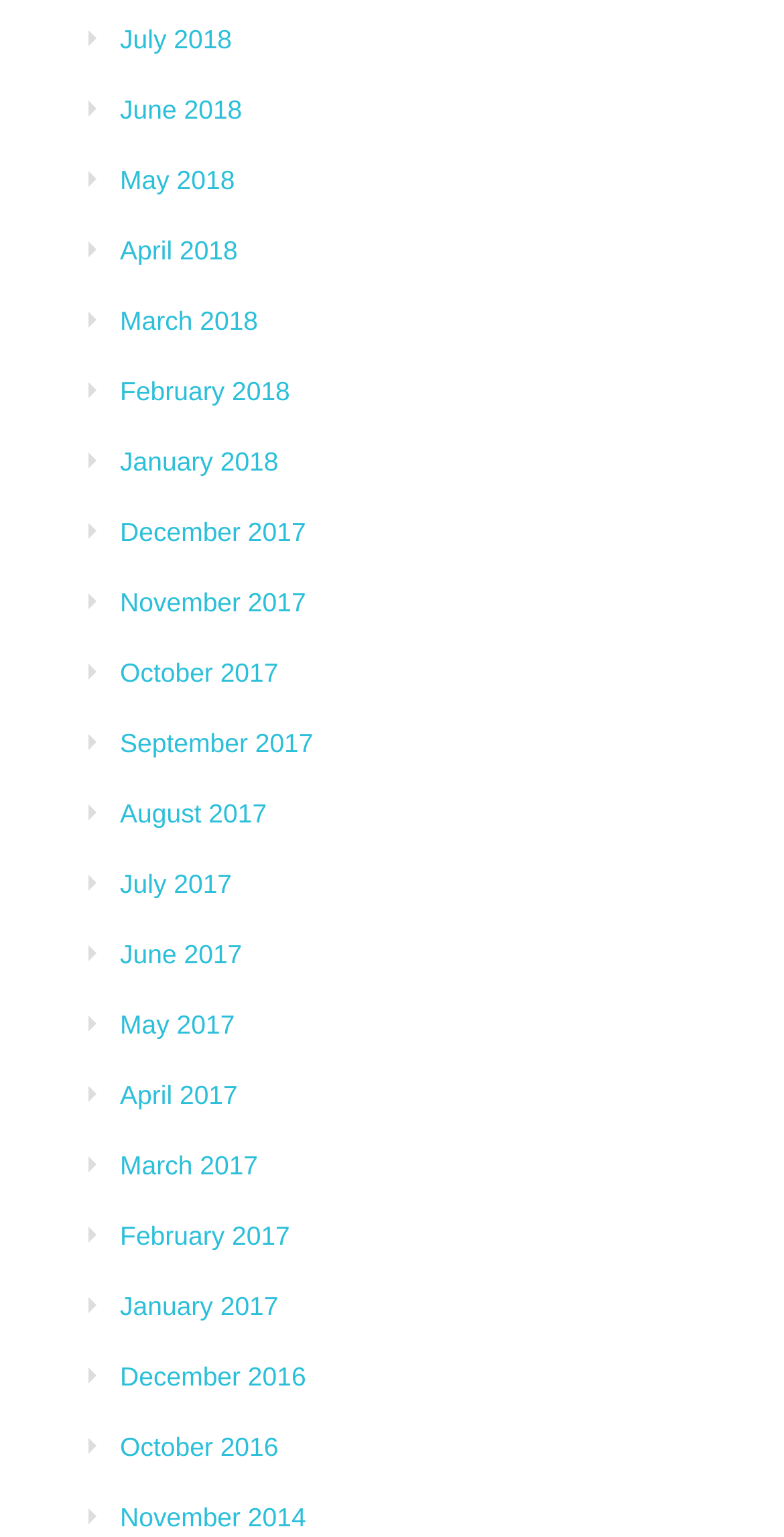Please give a short response to the question using one word or a phrase:
How many links are there in total?

21